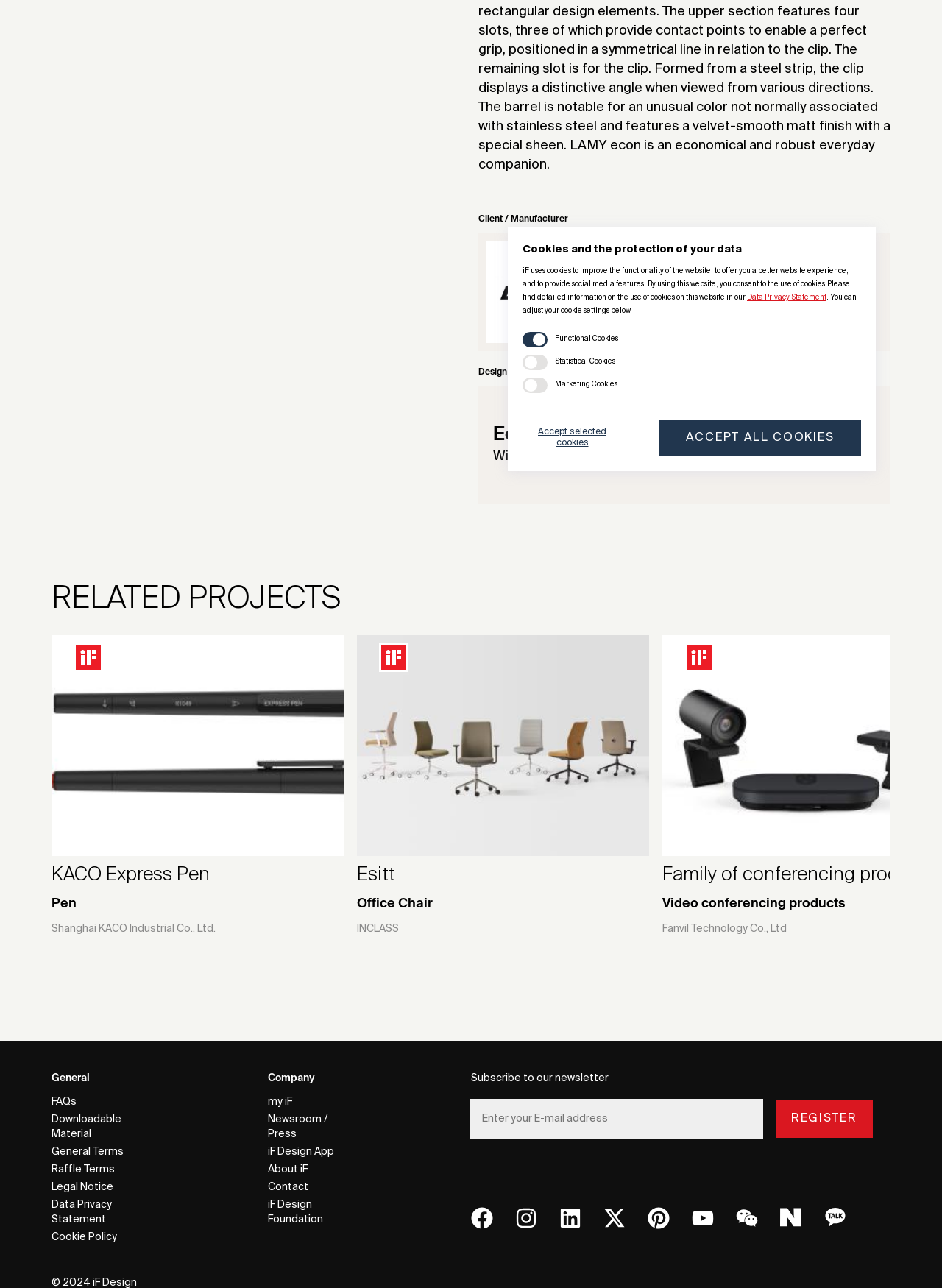Given the webpage screenshot and the description, determine the bounding box coordinates (top-left x, top-left y, bottom-right x, bottom-right y) that define the location of the UI element matching this description: Contact

[0.284, 0.681, 0.375, 0.695]